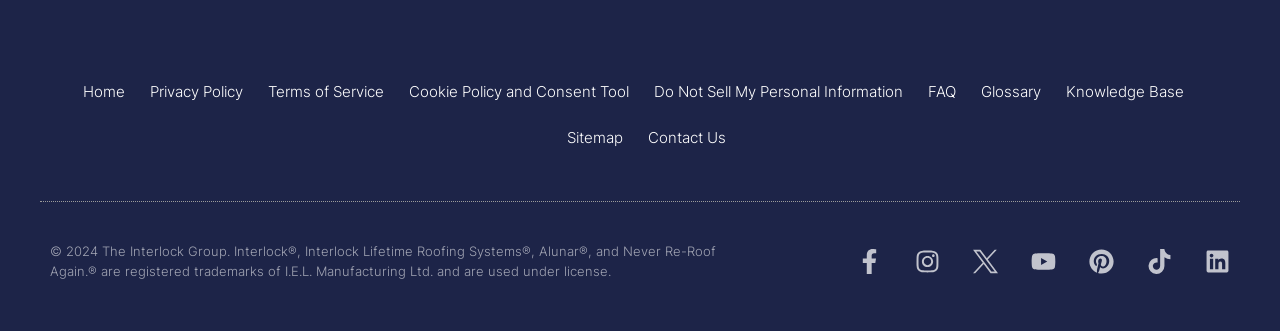What is the copyright information?
Based on the image, answer the question with a single word or brief phrase.

2024 The Interlock Group